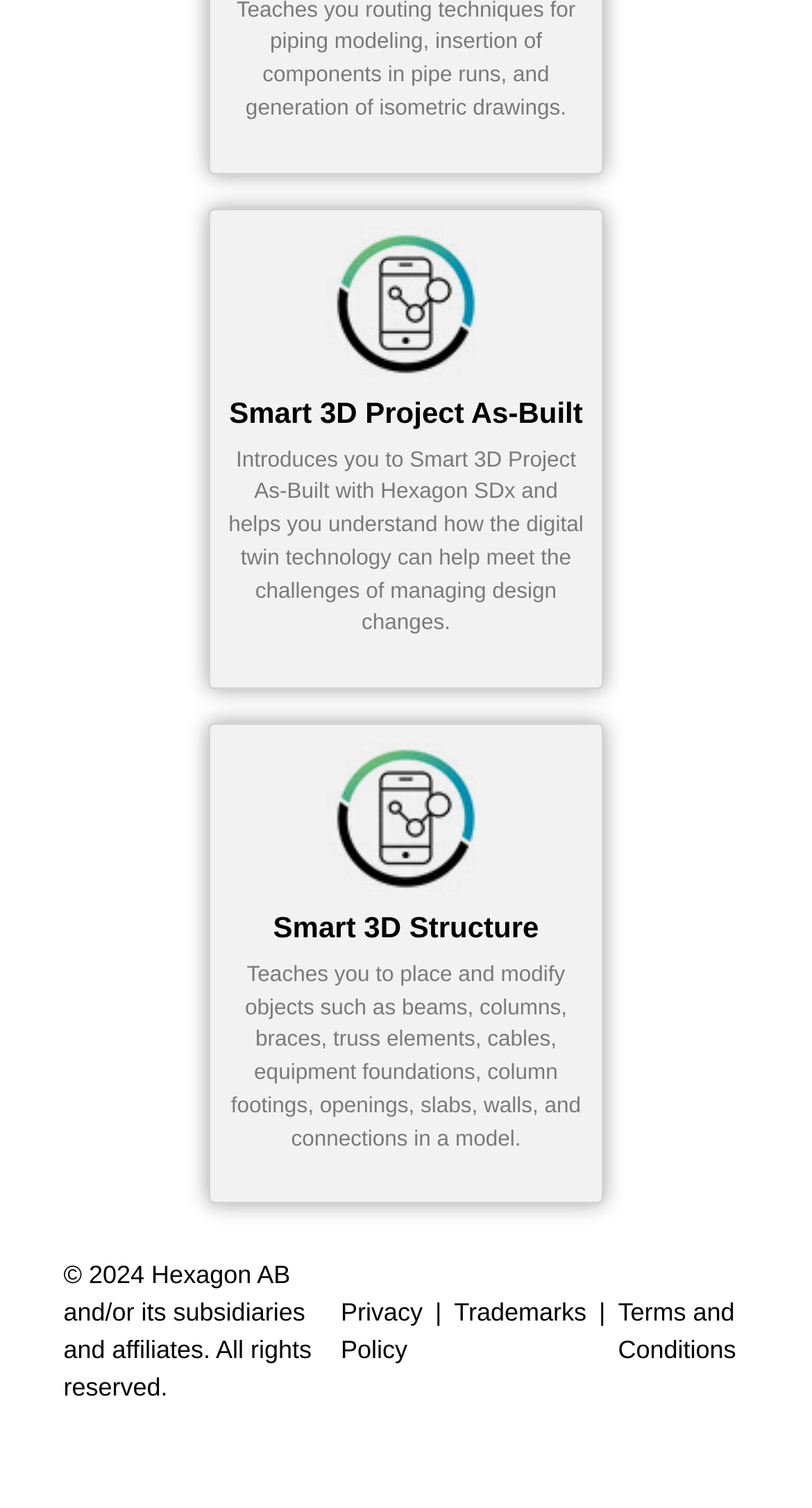Based on the image, give a detailed response to the question: What are the terms and conditions of this webpage?

The webpage provides a link to the Terms and Conditions at the bottom of the page, which suggests that users can access the terms and conditions of the webpage by clicking on the link.